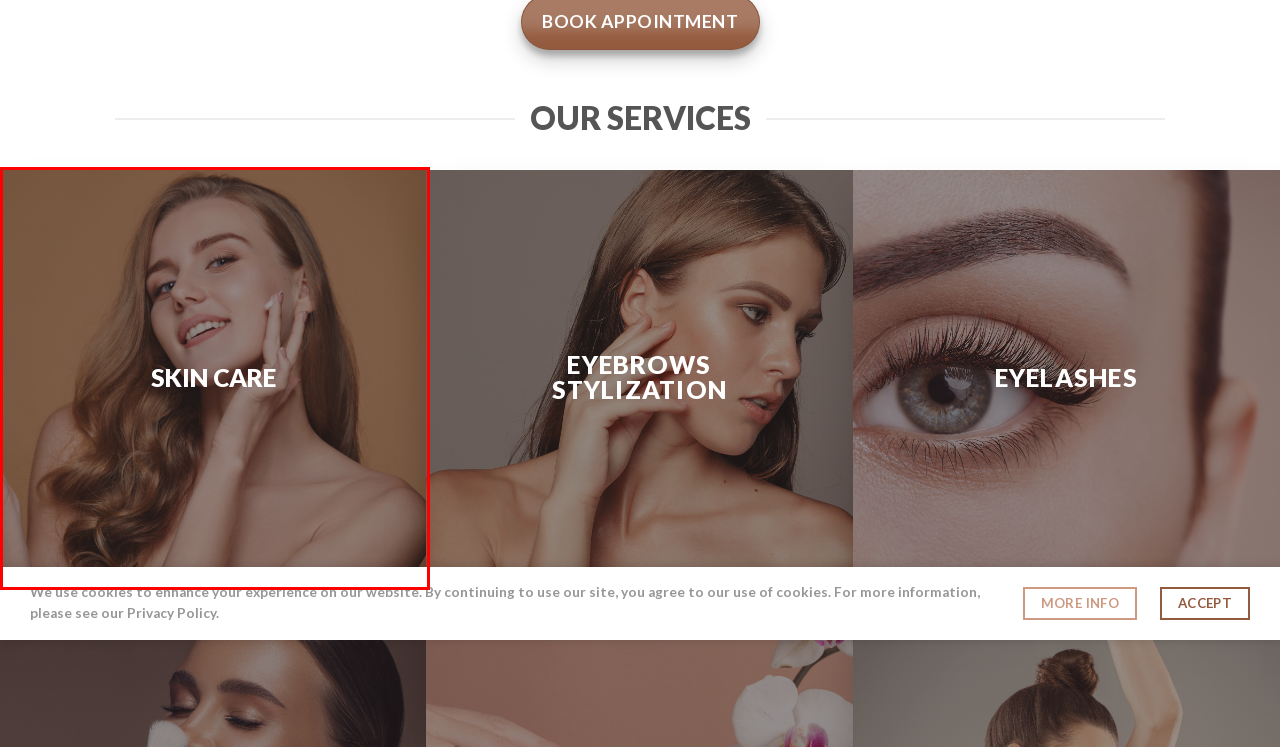Please examine the screenshot provided, which contains a red bounding box around a UI element. Select the webpage description that most accurately describes the new page displayed after clicking the highlighted element. Here are the candidates:
A. Beautiful Blossom - Eyebrows
B. Beautiful Blossom - Eyelashes
C. About Us - Beautiful Blossom's Commitment to Your Beauty
D. Beautiful Blossom - MAKE-UP
E. Beautiful Blossom - Facial treatments
F. Privacy Policy - Beautiful Blossom
G. Newsletter - kopia robocza - Beautiful Blossom
H. Beautiful Blossom - Contact

E